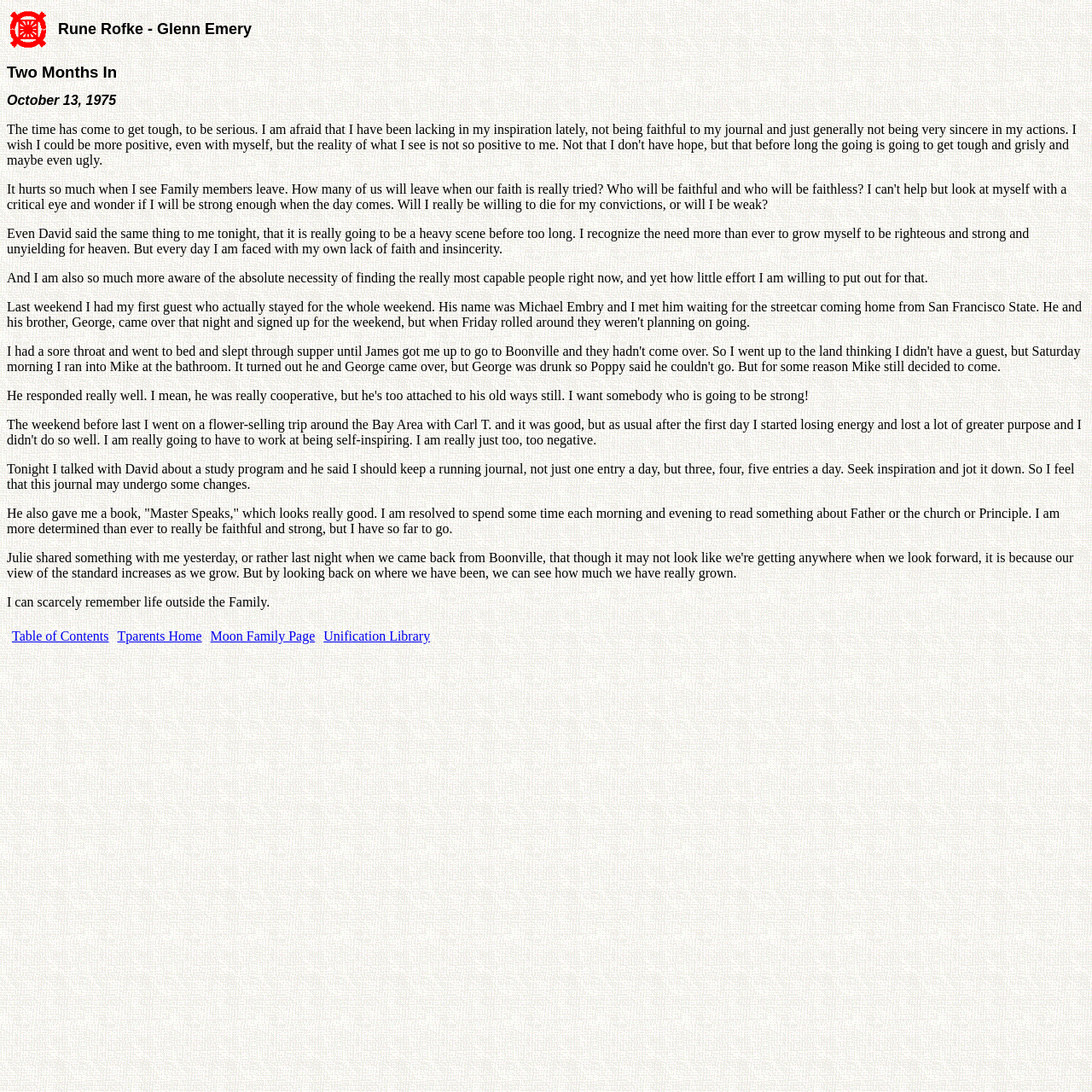Give a detailed account of the webpage's layout and content.

The webpage is about Rune Rofke and Glenn Emery's experiences, specifically their "Two Months In" journey. At the top-left corner, there is an image. Next to the image, the title "Rune Rofke - Glenn Emery" is displayed. 

Below the title, there are two headings: "Two Months In" and "October 13, 1975". 

The main content of the webpage consists of five paragraphs of text. The first paragraph discusses the need to grow and become righteous, strong, and unyielding for heaven. The second paragraph talks about the importance of finding capable people. The third paragraph mentions a study program and the idea of keeping a running journal. The fourth paragraph discusses reading about Father or the church or Principle every morning and evening. The fifth paragraph is a brief reflection on life outside the Family.

At the bottom of the page, there is a table with four cells, each containing a link: "Table of Contents", "Tparents Home", "Moon Family Page", and "Unification Library".